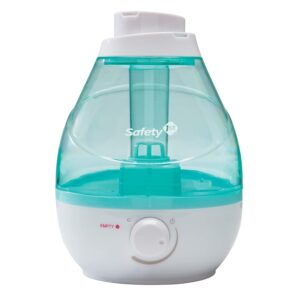Does the humidifier have a filter?
Please give a detailed and thorough answer to the question, covering all relevant points.

According to the caption, the humidifier features a filter-free tank, which implies that it does not have a filter that needs to be replaced or cleaned.